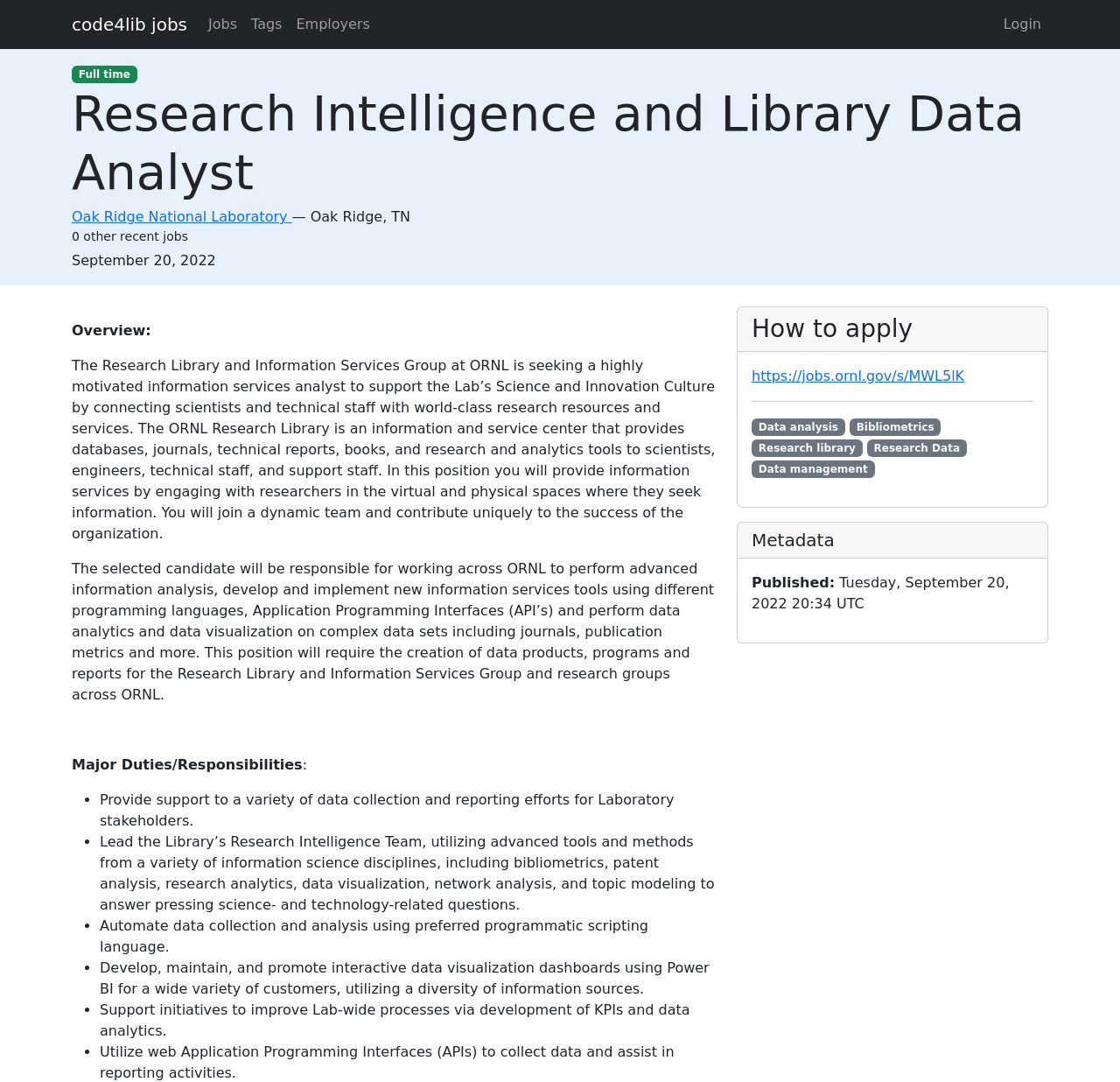Please specify the bounding box coordinates for the clickable region that will help you carry out the instruction: "Explore the 'Data analysis' tag".

[0.671, 0.387, 0.754, 0.403]